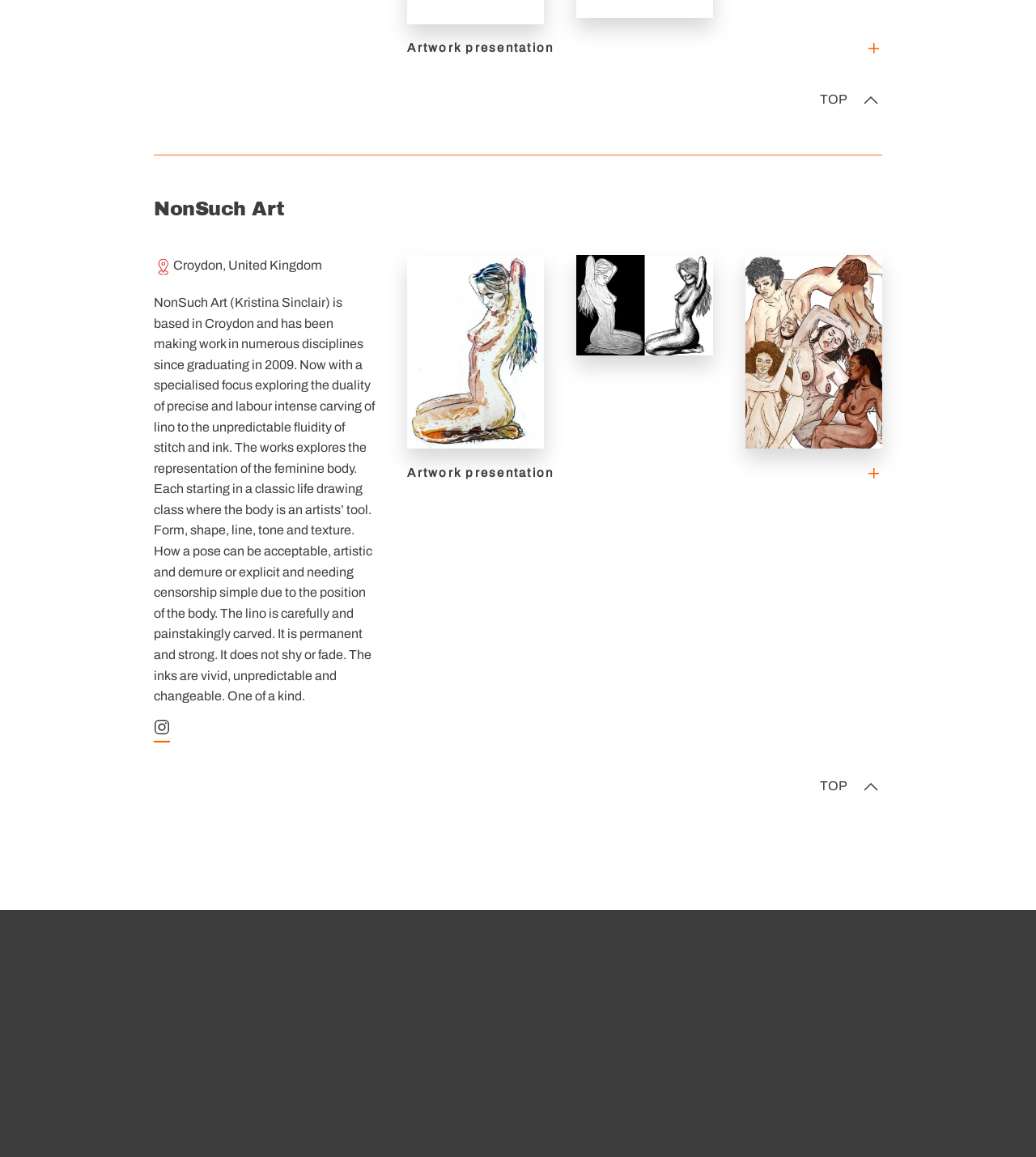What is the purpose of the 'Subscribe' button?
Please answer the question with a single word or phrase, referencing the image.

To join the newsletter